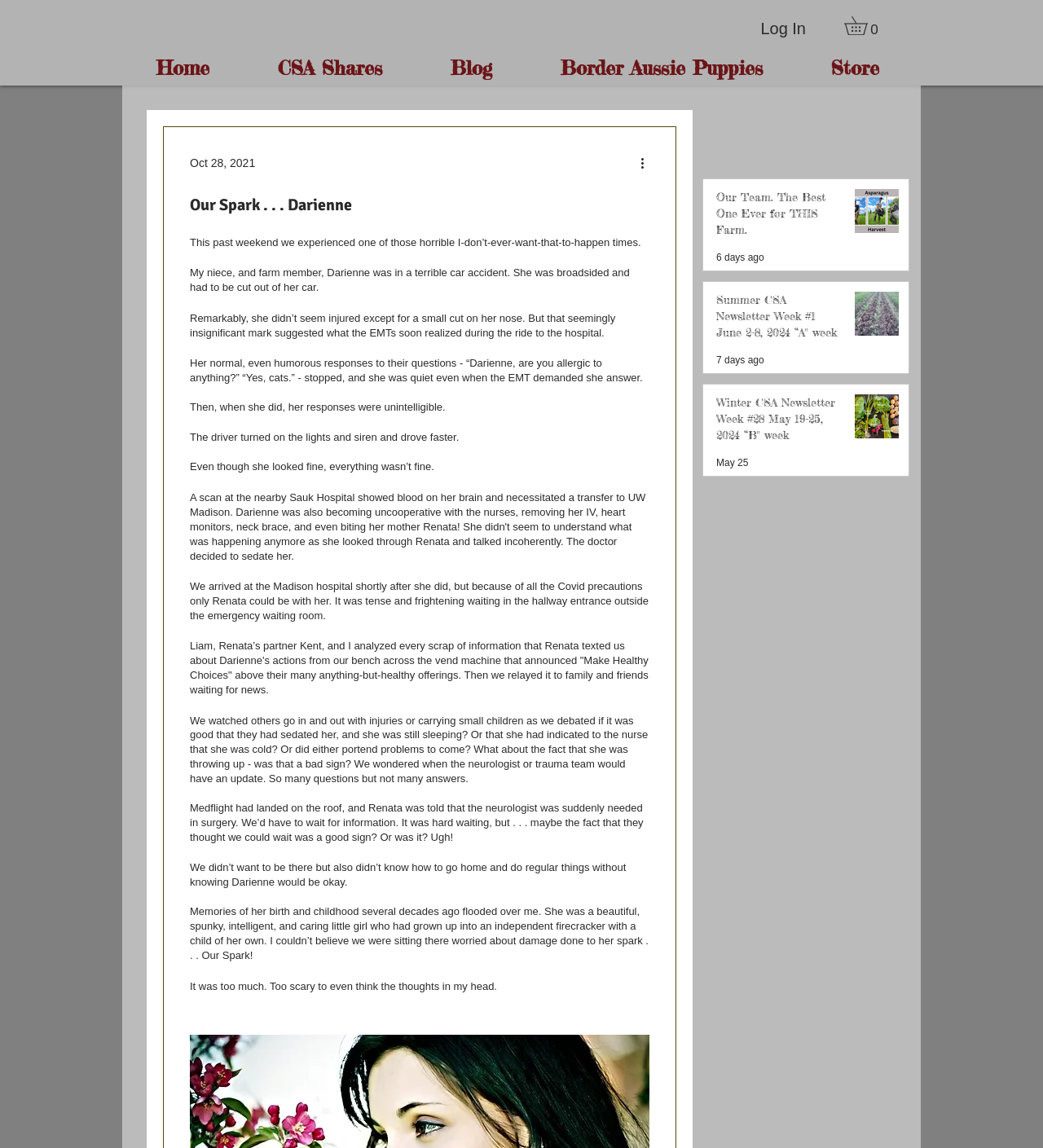Specify the bounding box coordinates of the element's area that should be clicked to execute the given instruction: "Read the post 'Our Team. The Best One Ever for THIS Farm.'". The coordinates should be four float numbers between 0 and 1, i.e., [left, top, right, bottom].

[0.687, 0.165, 0.807, 0.212]